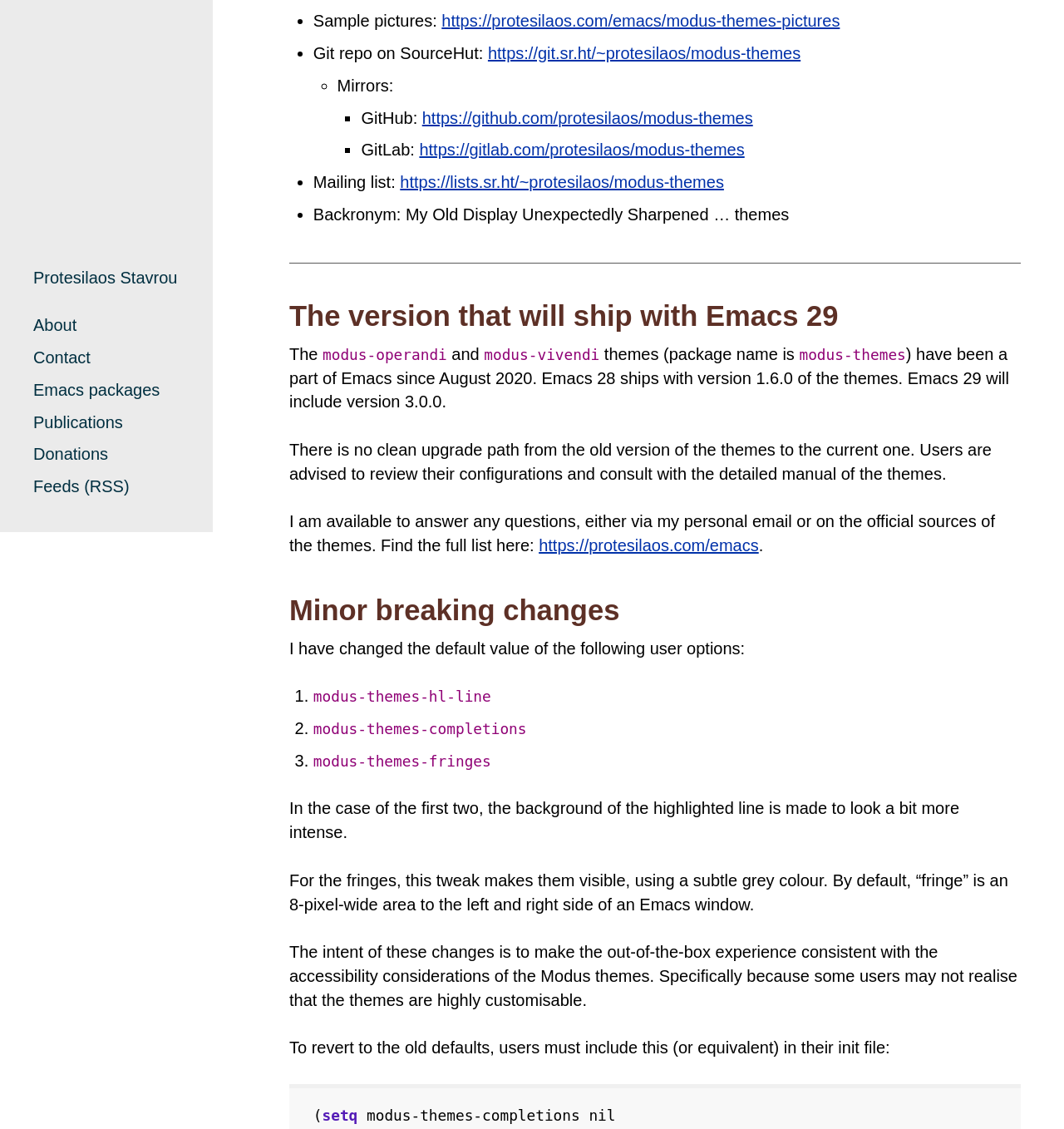Please find the bounding box coordinates (top-left x, top-left y, bottom-right x, bottom-right y) in the screenshot for the UI element described as follows: https://gitlab.com/protesilaos/modus-themes

[0.394, 0.125, 0.7, 0.141]